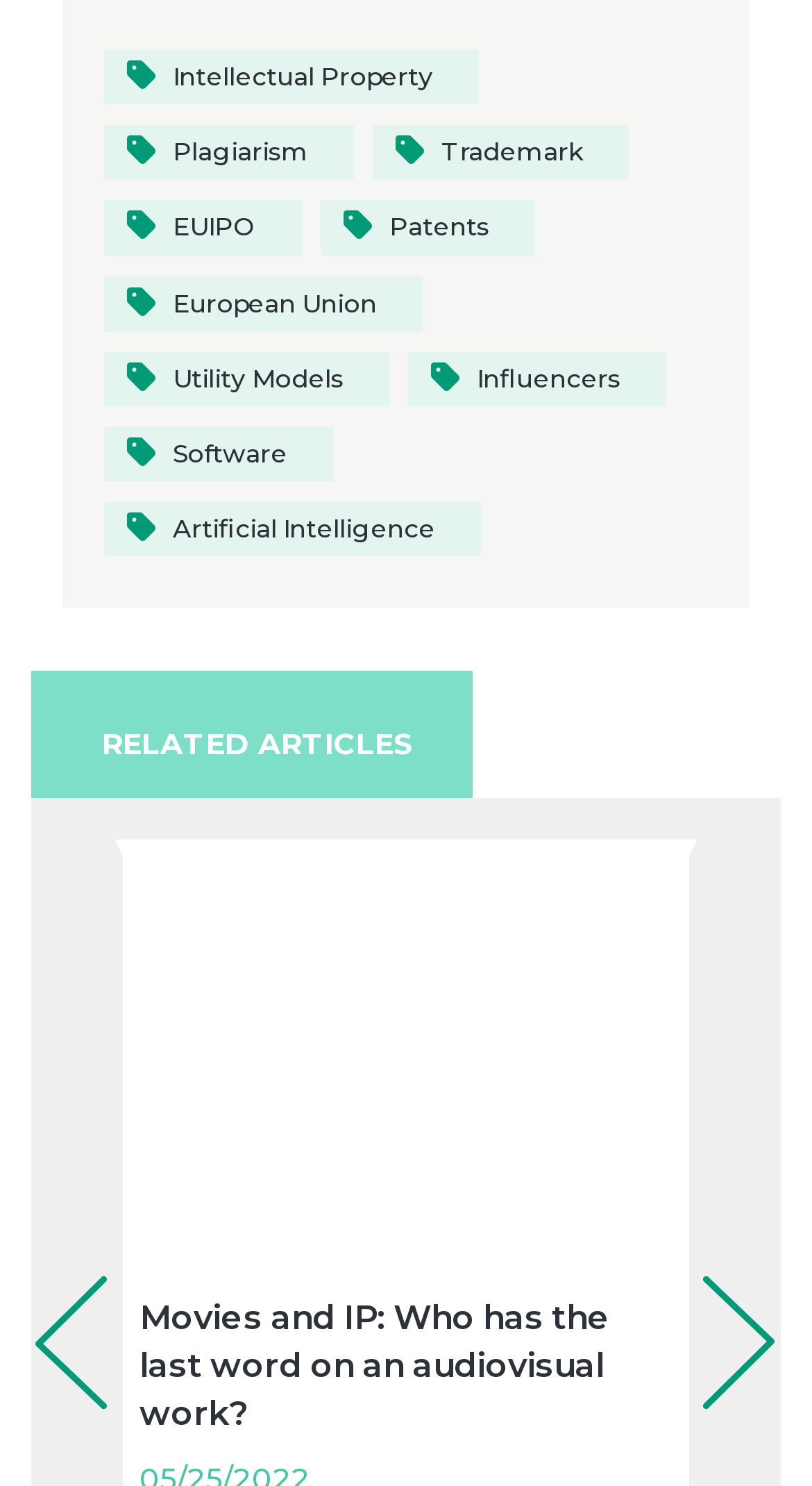What is the last link on the webpage?
Please utilize the information in the image to give a detailed response to the question.

The link with the text 'Movies and IP: Who has the last word on an audiovisual work?' has the largest y1 value among all links, which suggests that it is the last link on the webpage.